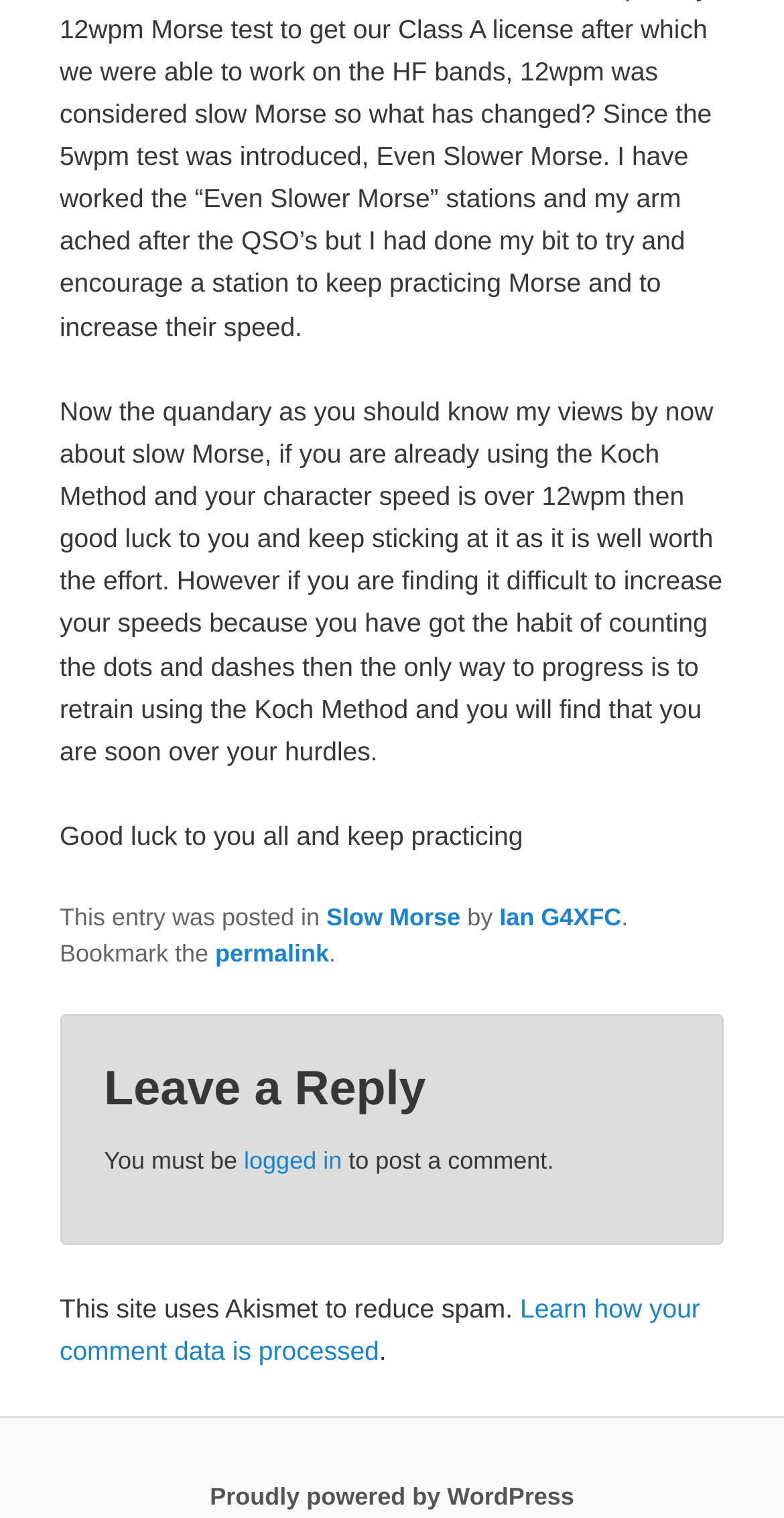Identify the bounding box coordinates for the UI element described as: "Proudly powered by WordPress".

[0.268, 0.977, 0.732, 0.995]